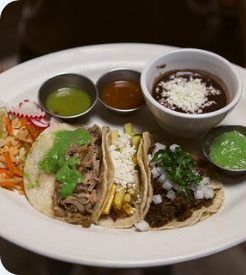Give a concise answer using only one word or phrase for this question:
What is the color of the salsa on the tacos?

Green